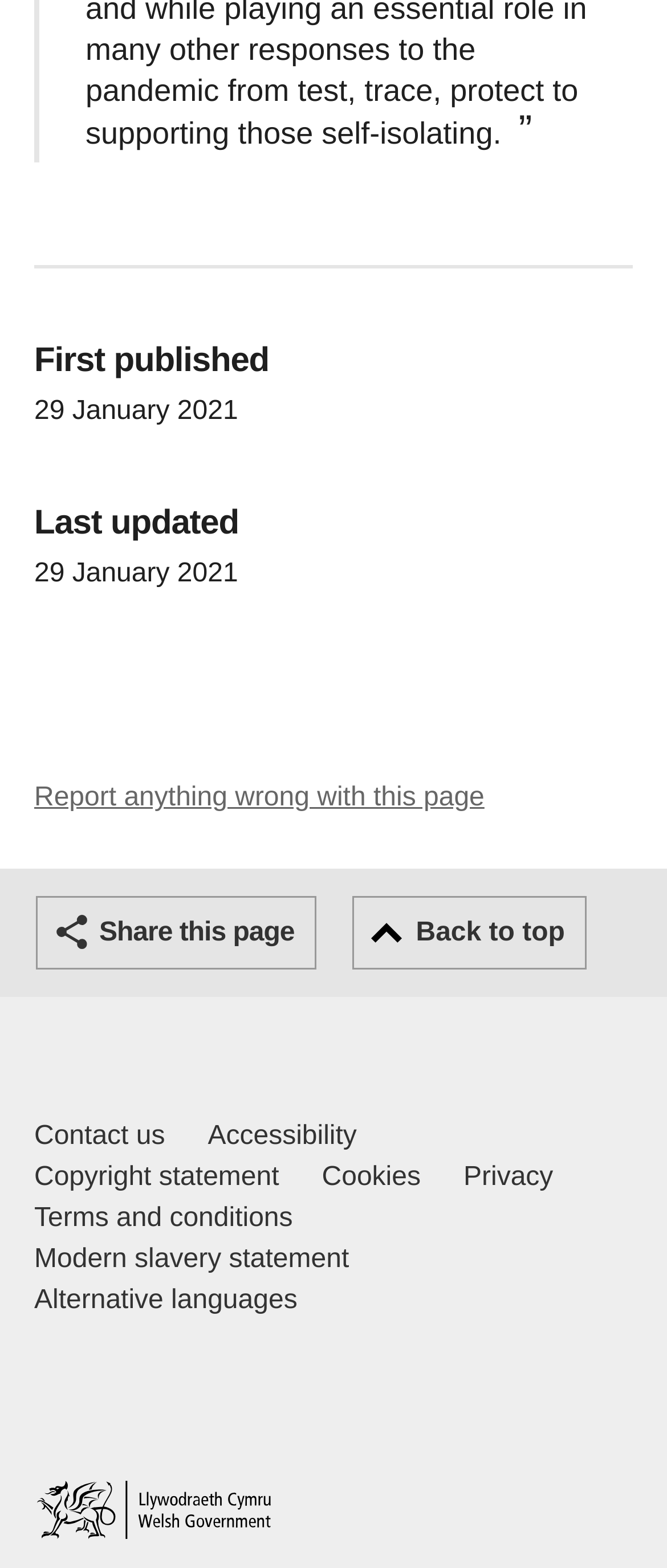Provide the bounding box coordinates of the area you need to click to execute the following instruction: "Go to home page".

[0.051, 0.944, 0.41, 0.981]